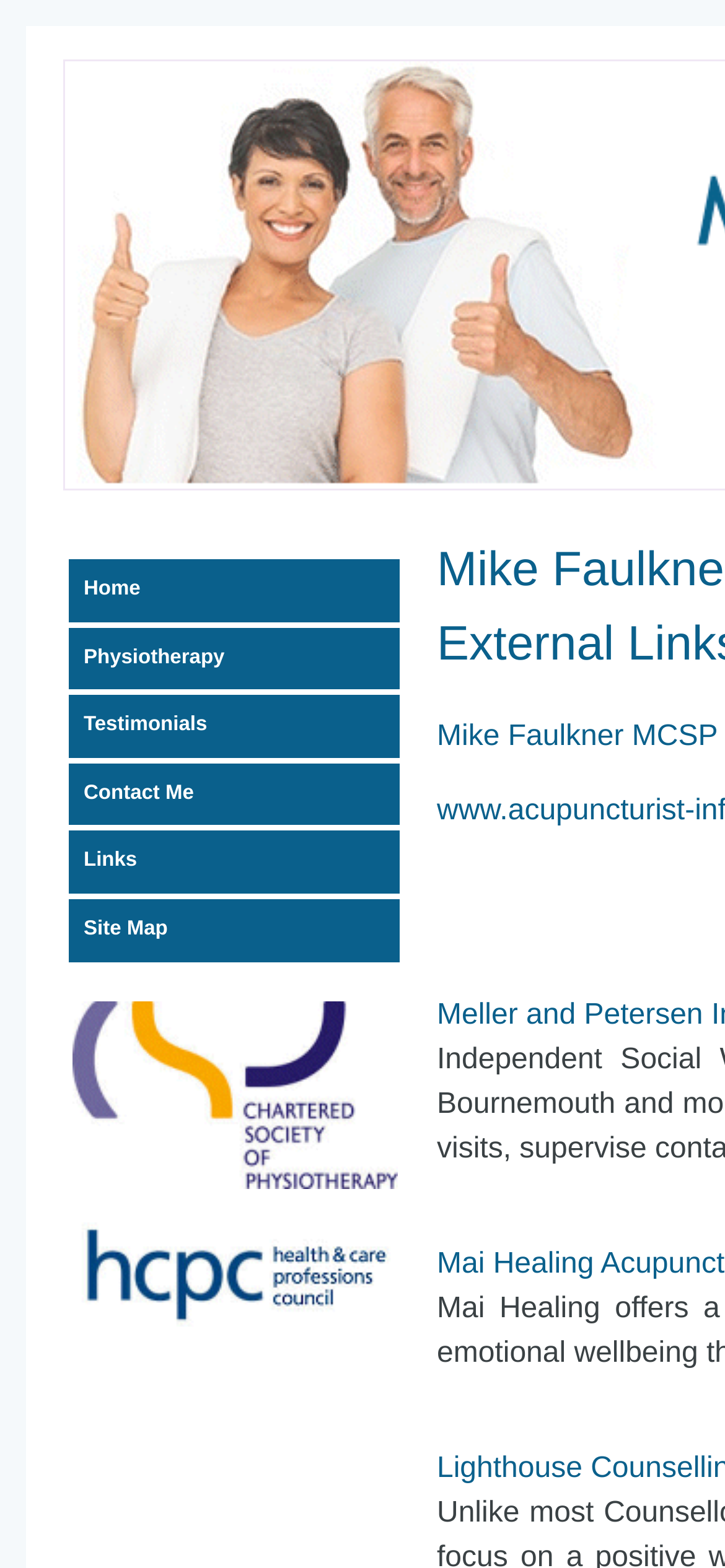Kindly provide the bounding box coordinates of the section you need to click on to fulfill the given instruction: "View Alabama Land for Sale".

None